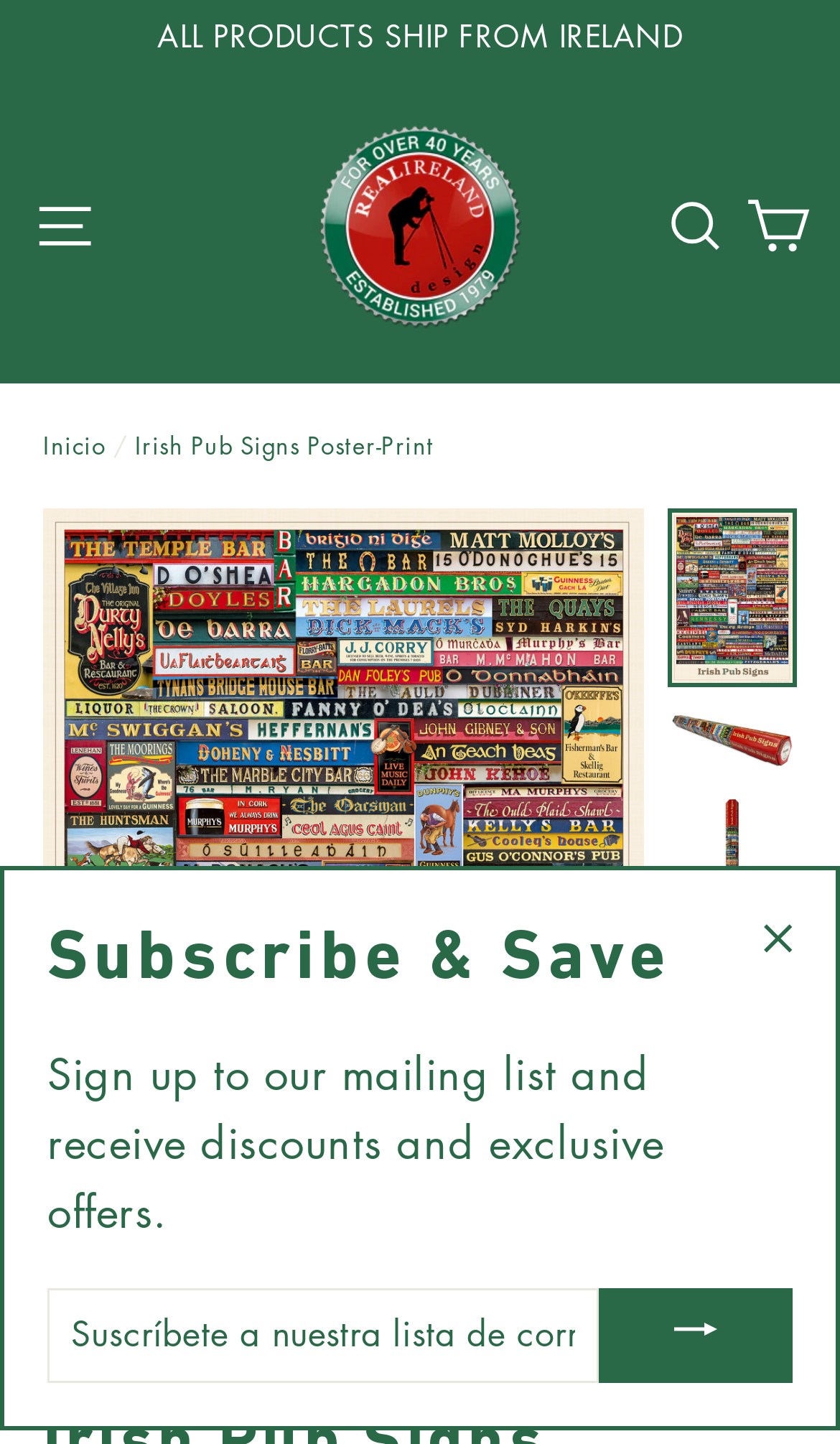Locate the heading on the webpage and return its text.

Irish Pub Signs Poster-Print